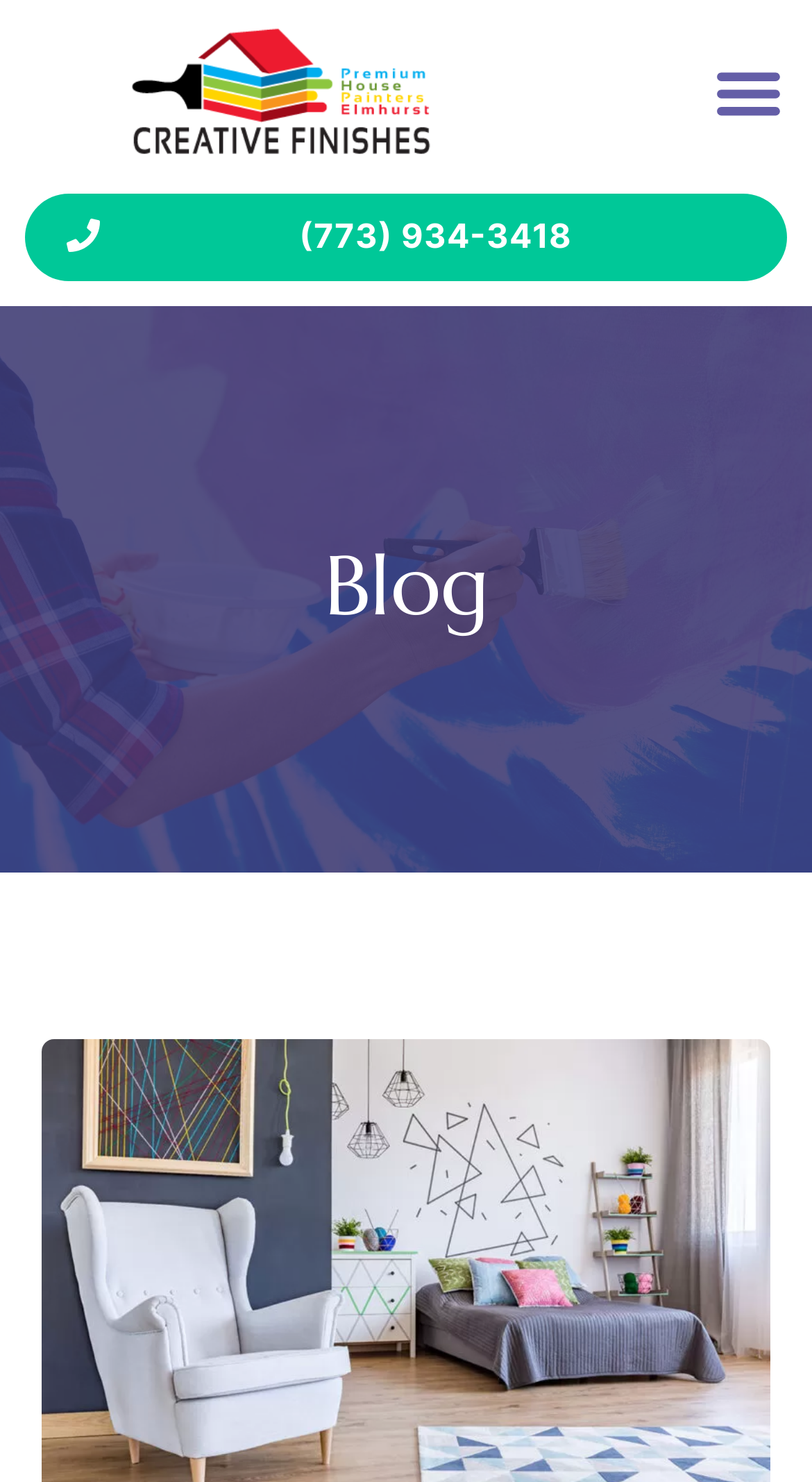Determine the bounding box coordinates for the UI element matching this description: "alt="creative finishes best house painter"".

[0.031, 0.017, 0.669, 0.109]